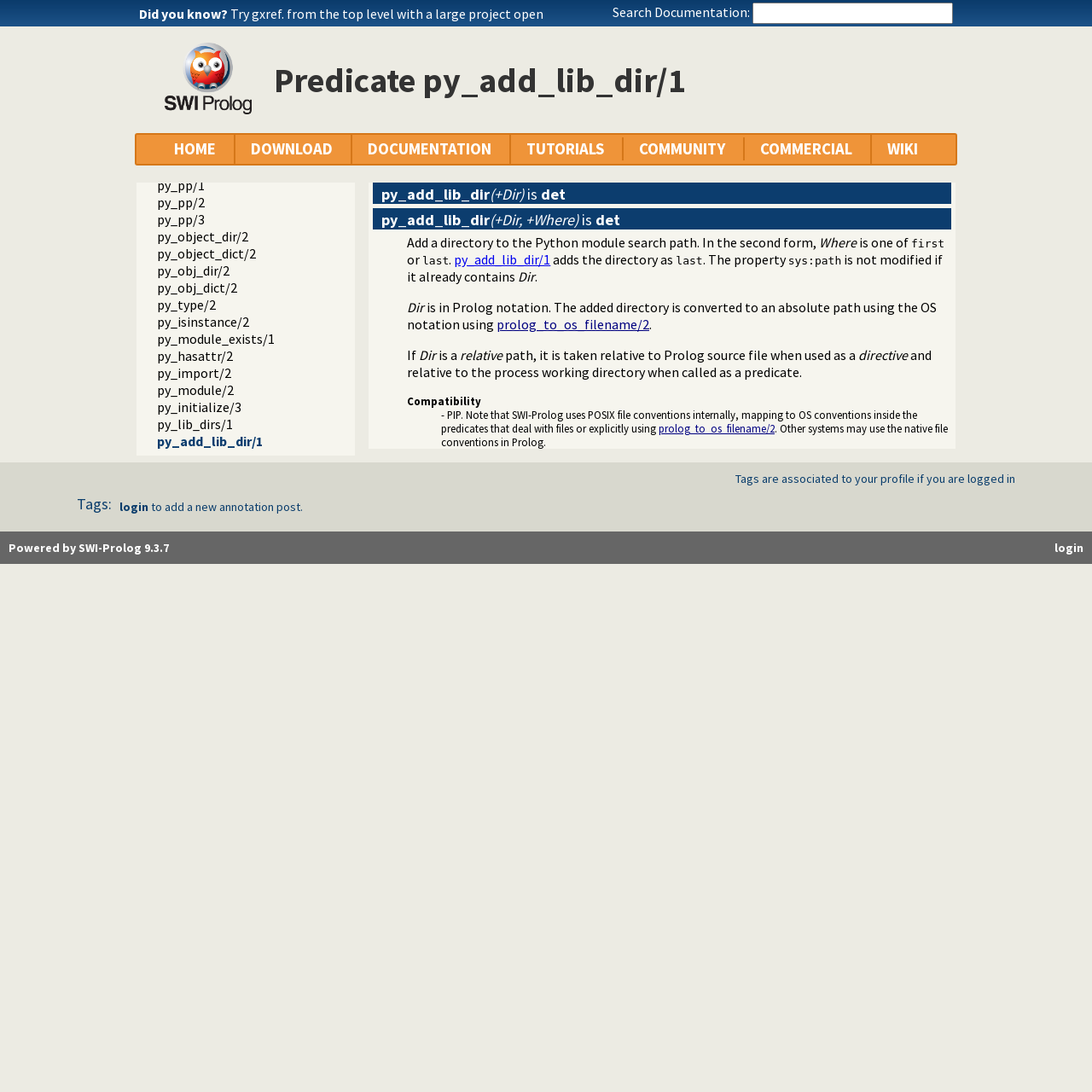Bounding box coordinates are given in the format (top-left x, top-left y, bottom-right x, bottom-right y). All values should be floating point numbers between 0 and 1. Provide the bounding box coordinate for the UI element described as: Powered by SWI-Prolog 9.3.7

[0.008, 0.495, 0.155, 0.509]